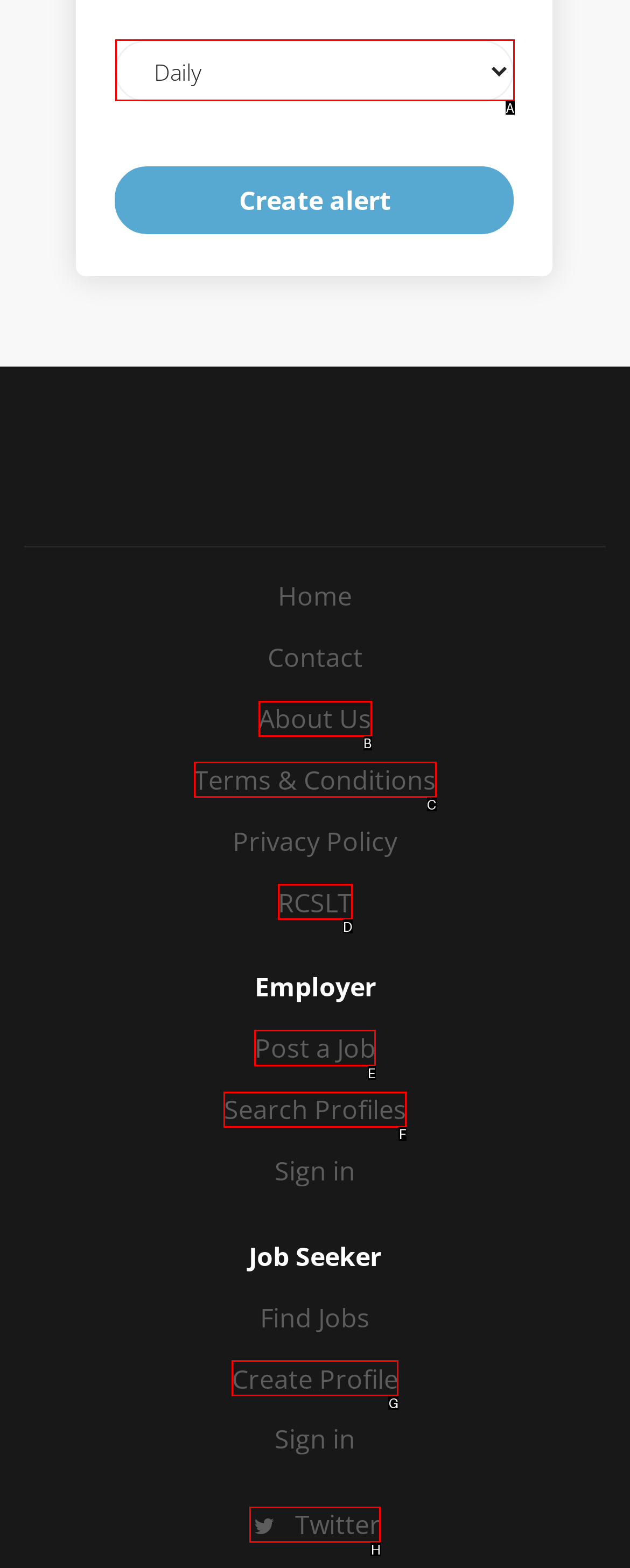Determine the letter of the element I should select to fulfill the following instruction: Post a job. Just provide the letter.

E